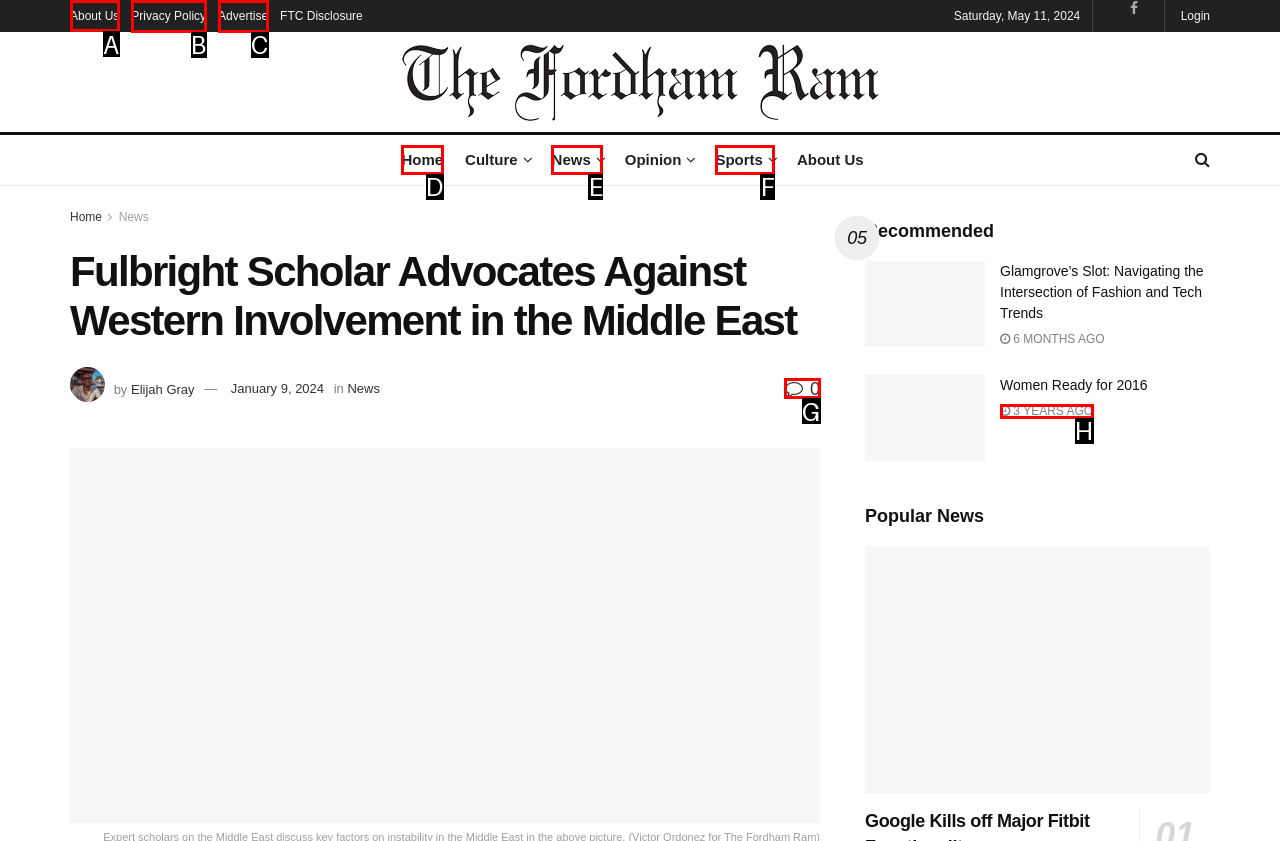Select the appropriate letter to fulfill the given instruction: Click on the 'About Us' link
Provide the letter of the correct option directly.

A